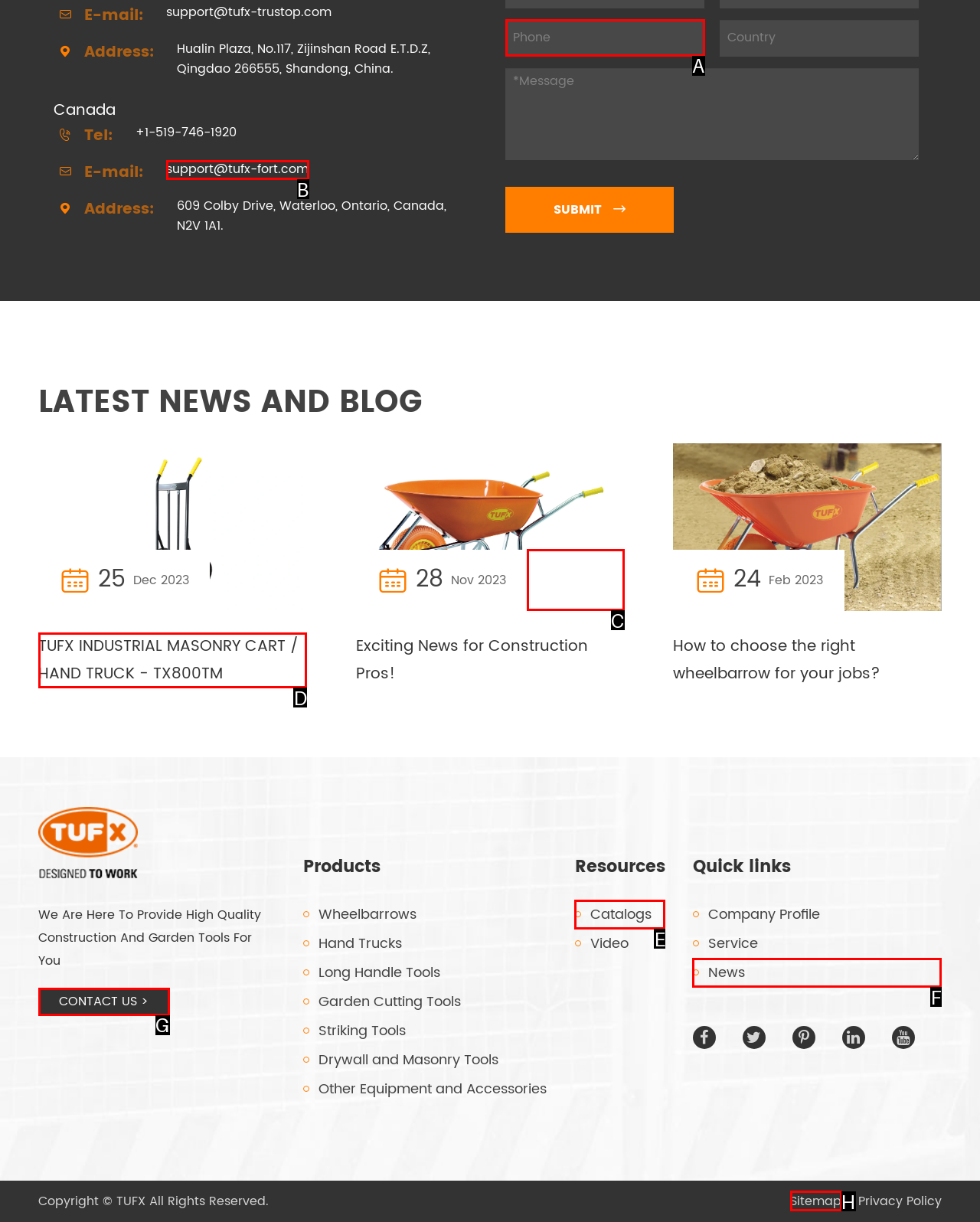Which letter corresponds to the correct option to complete the task: Enter phone number?
Answer with the letter of the chosen UI element.

A